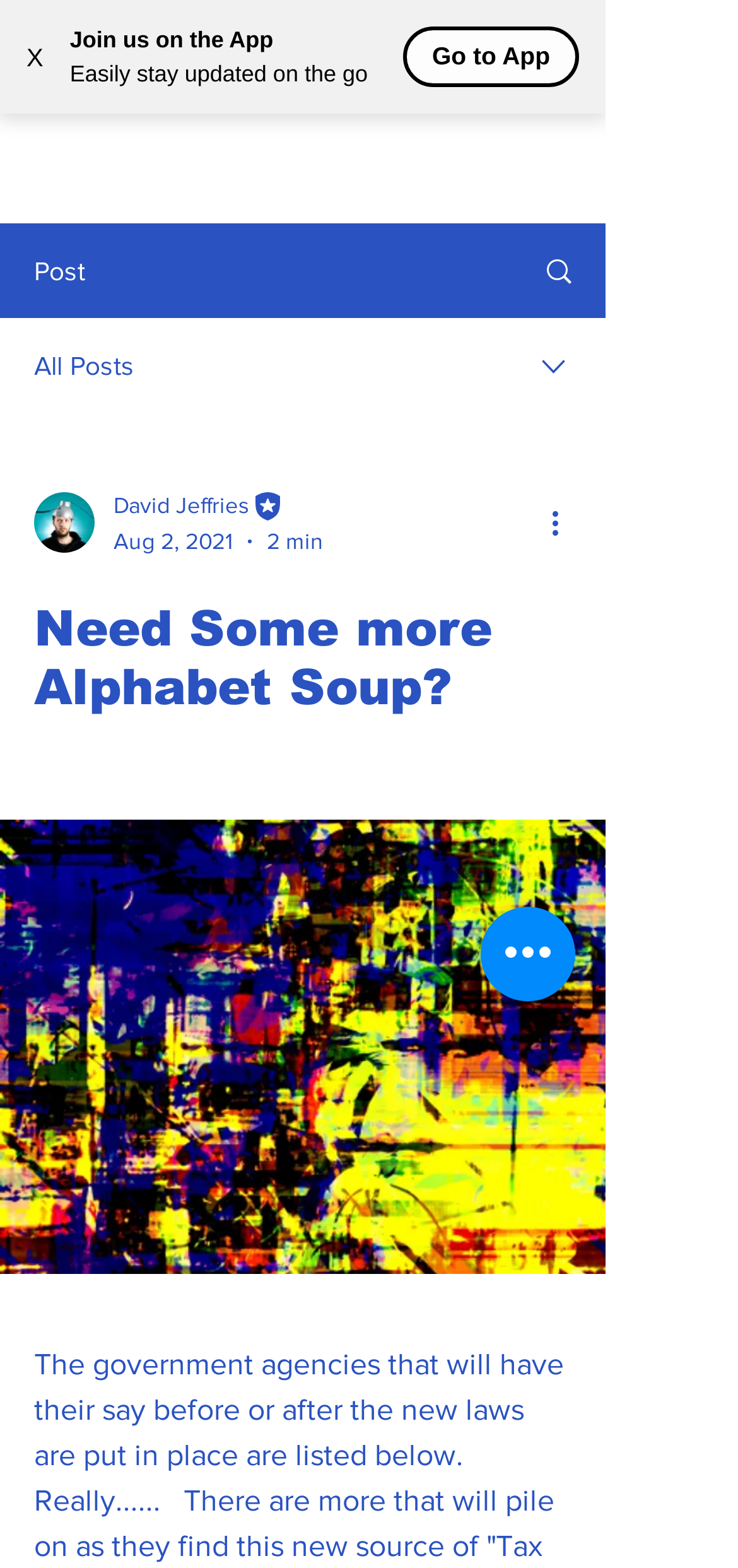Please provide a one-word or phrase answer to the question: 
What is the estimated reading time of the post?

2 min